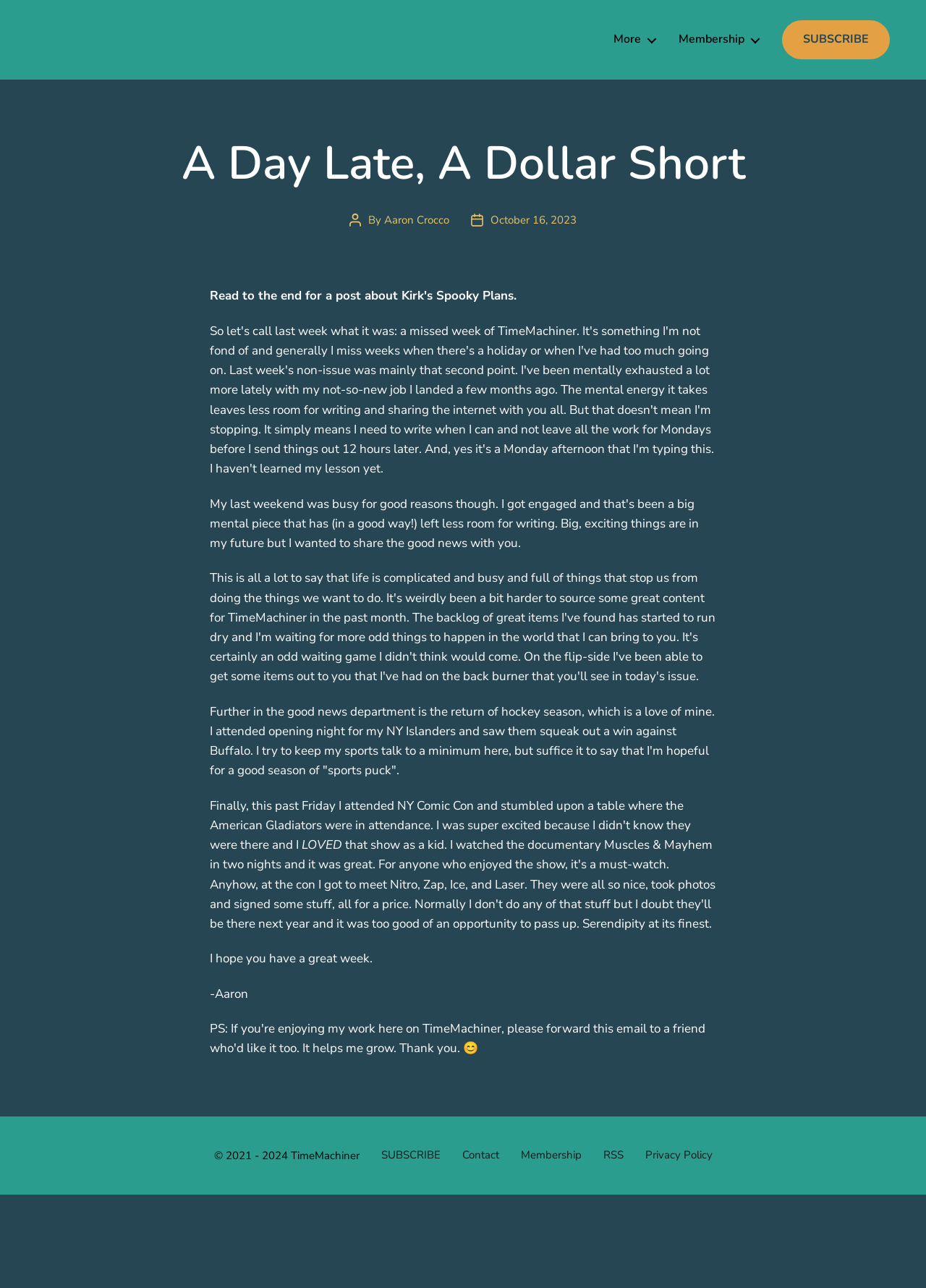Answer the question with a single word or phrase: 
What is the date of the post?

October 16, 2023